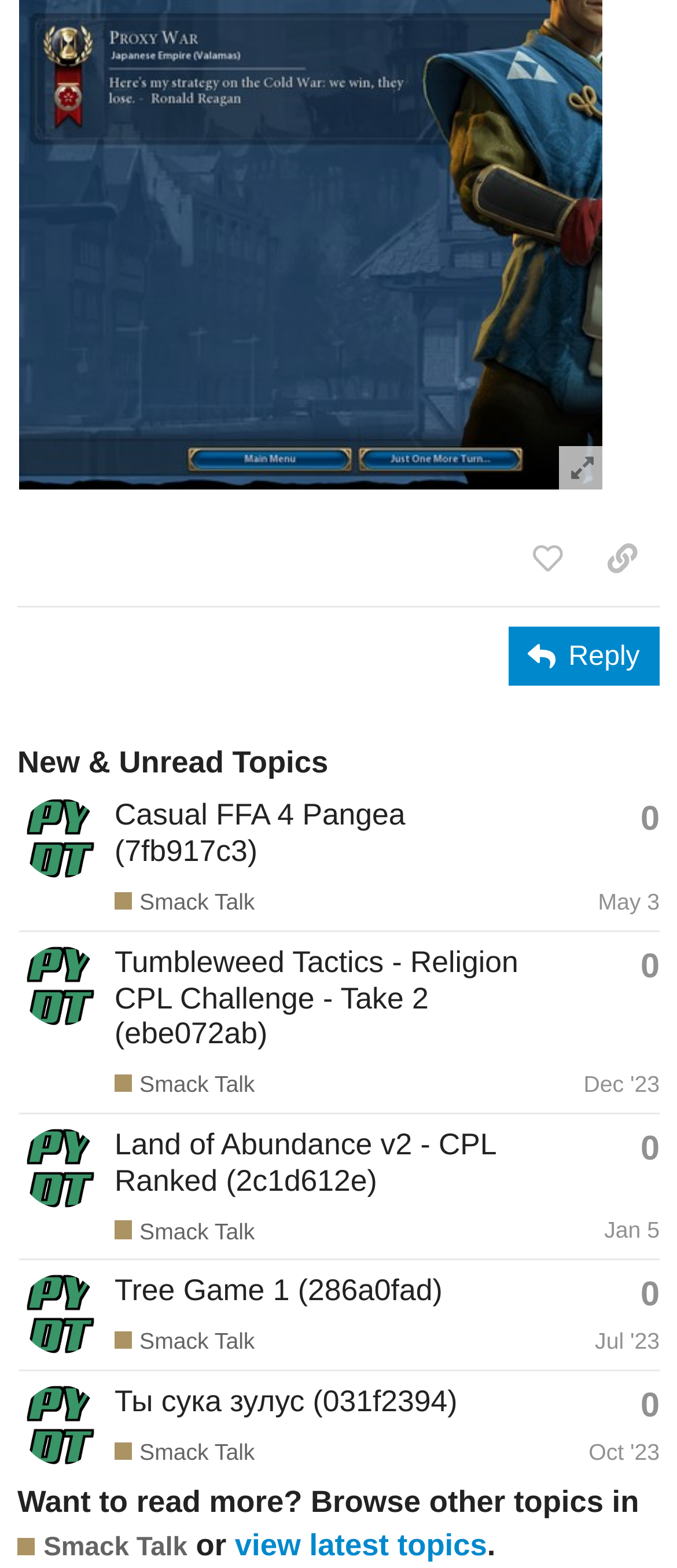Please determine the bounding box coordinates of the element's region to click in order to carry out the following instruction: "view latest topics". The coordinates should be four float numbers between 0 and 1, i.e., [left, top, right, bottom].

[0.347, 0.974, 0.719, 0.996]